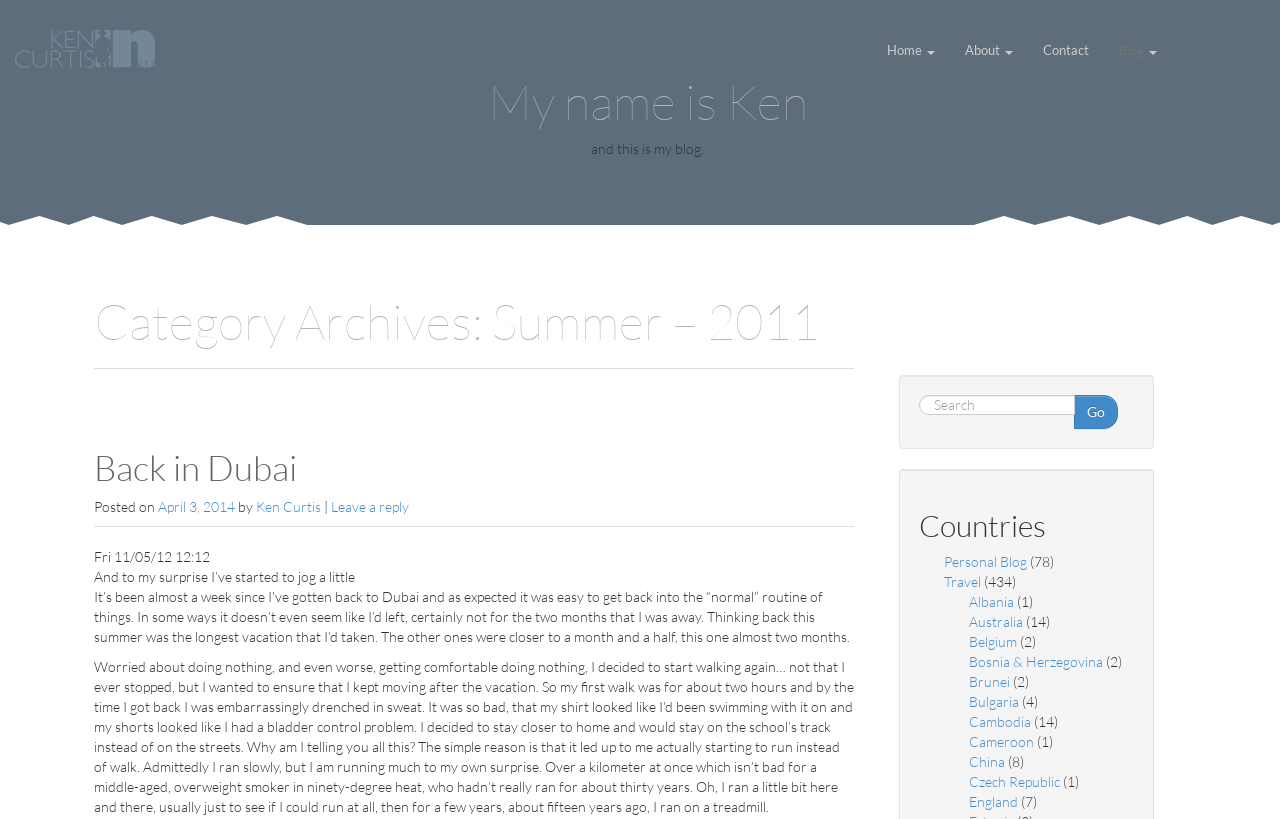What is the category of the blog post 'Back in Dubai'?
Ensure your answer is thorough and detailed.

The category can be found in the heading 'Category Archives: Summer – 2011' which is the parent element of the blog post 'Back in Dubai'.